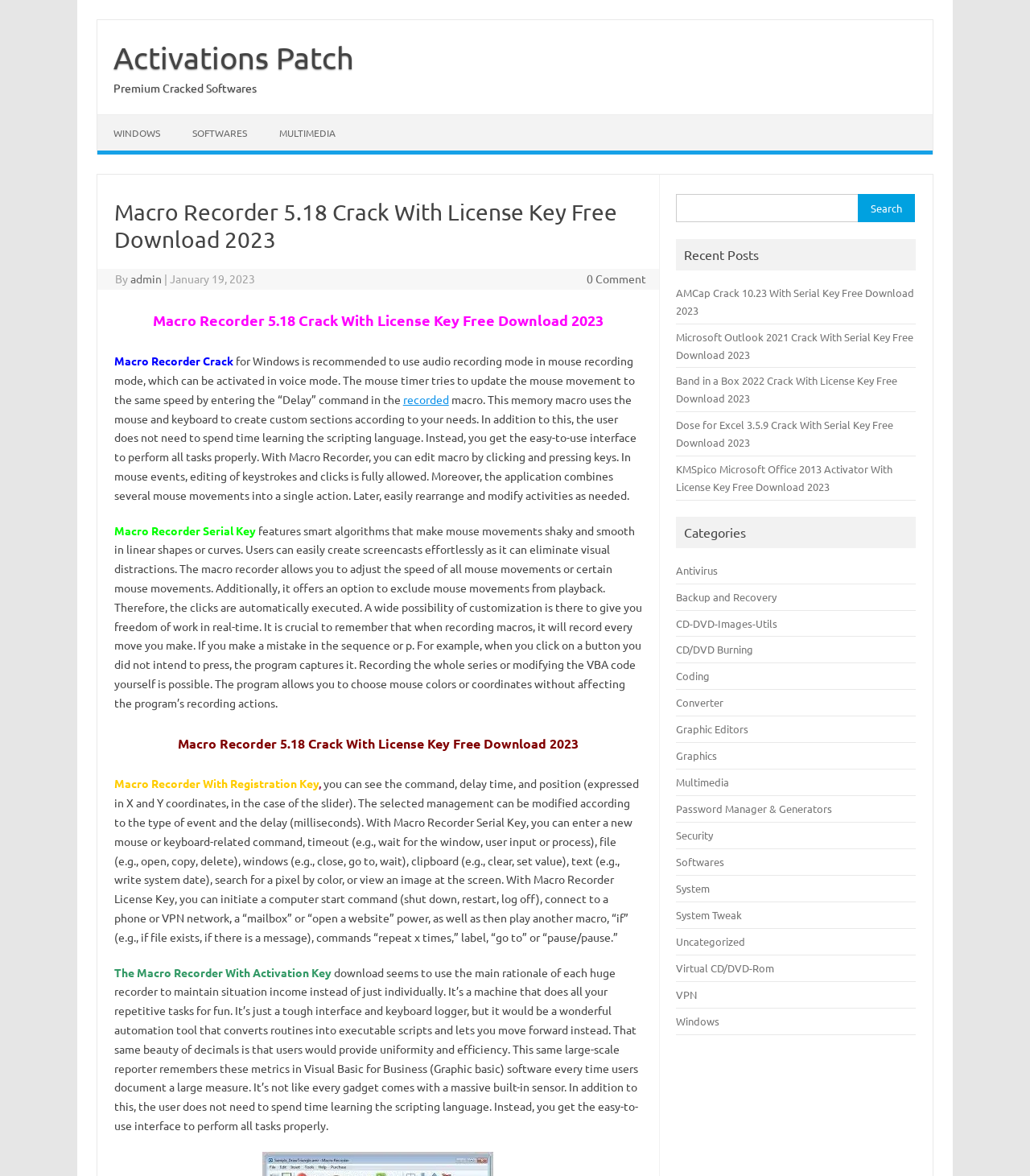Find the bounding box coordinates of the element to click in order to complete the given instruction: "Click on the 'WINDOWS' link."

[0.095, 0.098, 0.171, 0.128]